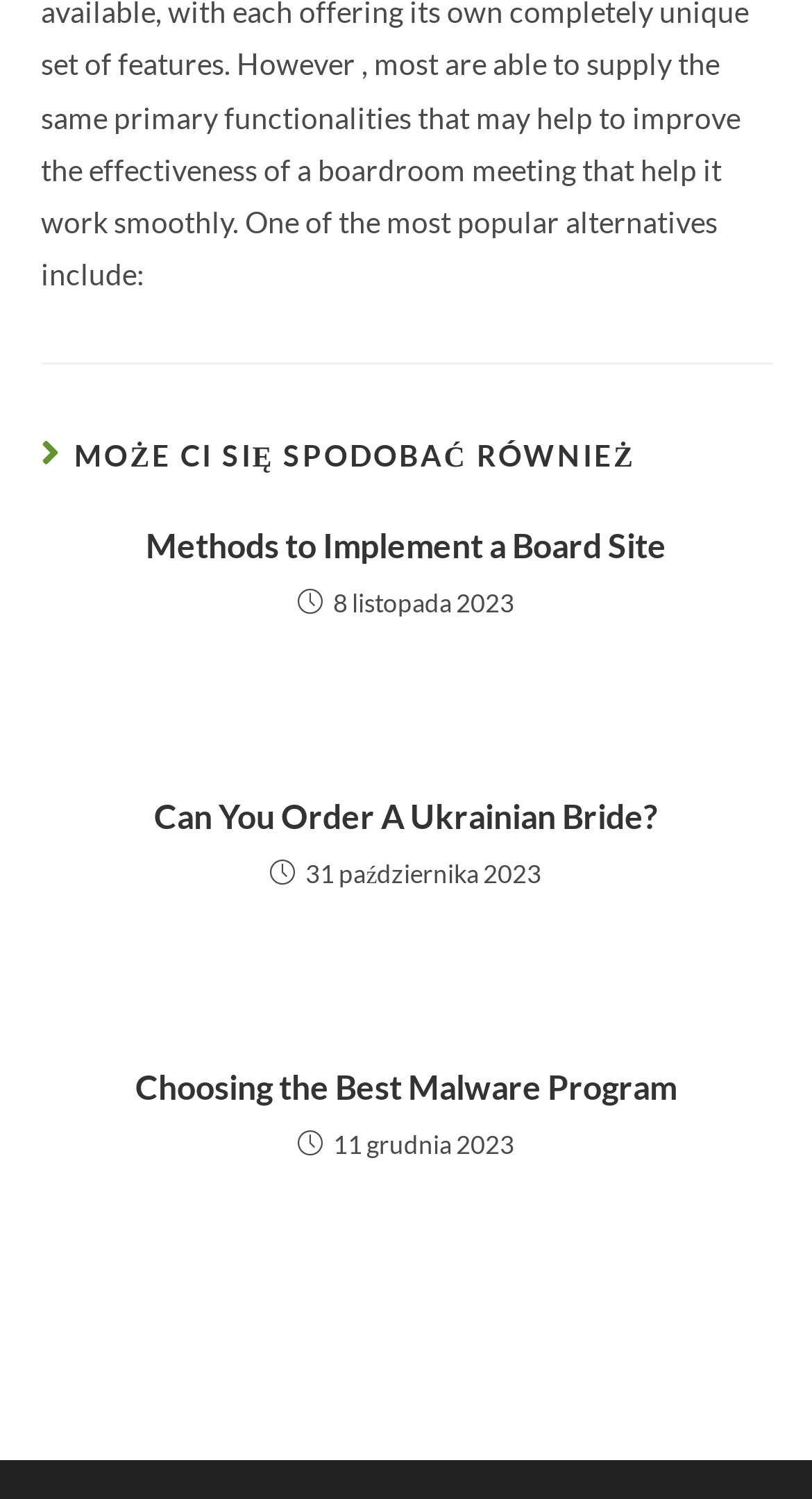Determine the bounding box for the described HTML element: "Choosing the Best Malware Program". Ensure the coordinates are four float numbers between 0 and 1 in the format [left, top, right, bottom].

[0.081, 0.709, 0.919, 0.741]